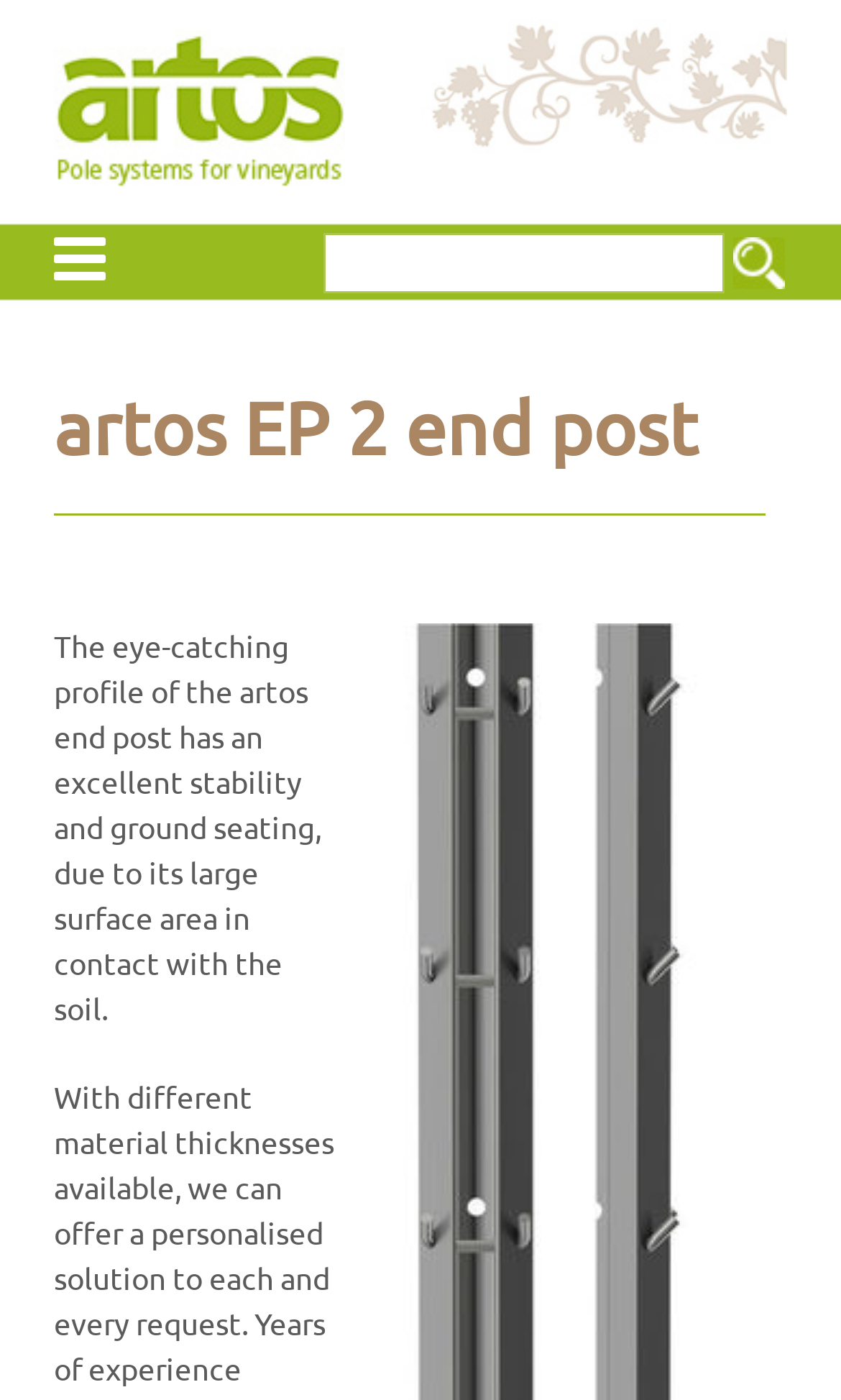What is the shape of the artos end post?
Using the information from the image, provide a comprehensive answer to the question.

The question asks about the shape of the artos end post. From the webpage, we can see the description 'The eye-catching profile of the artos end post has an excellent stability and ground seating, due to its large surface area in contact with the soil.' This implies that the shape of the artos end post is a profile.